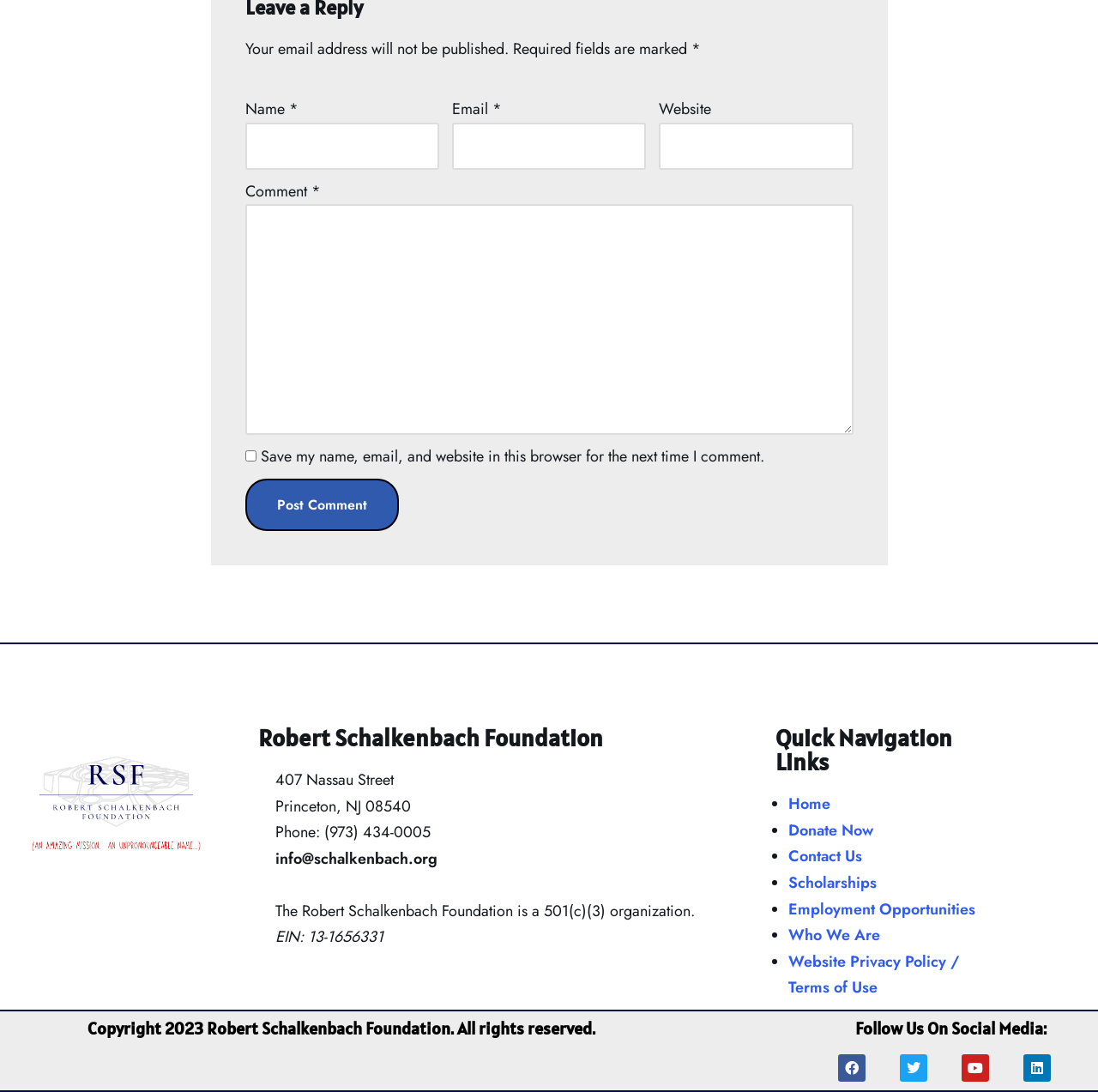Please specify the bounding box coordinates of the clickable region to carry out the following instruction: "Follow the Robert Schalkenbach Foundation on Facebook". The coordinates should be four float numbers between 0 and 1, in the format [left, top, right, bottom].

[0.763, 0.965, 0.788, 0.99]